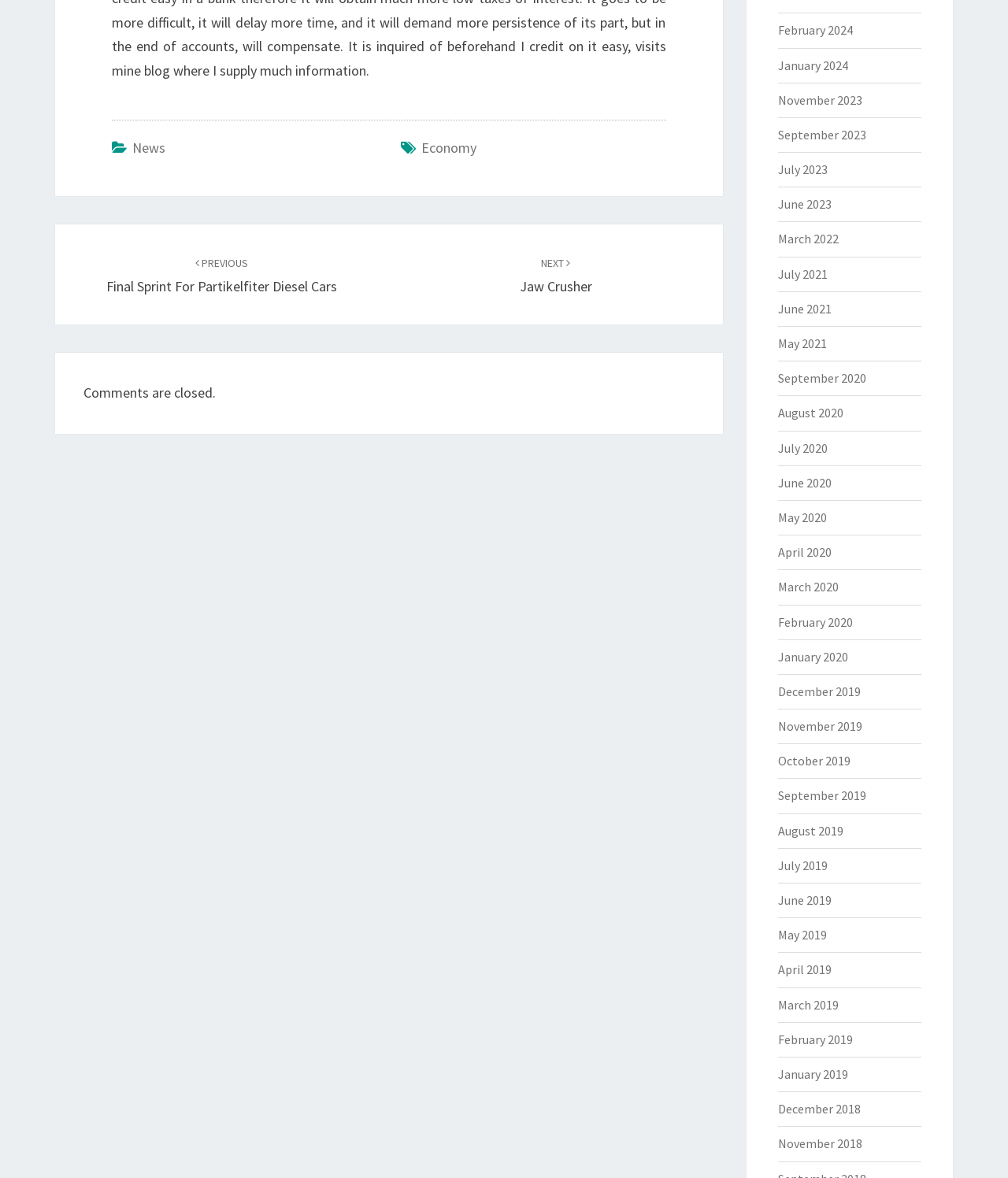Identify the bounding box of the HTML element described here: "NEXT Jaw Crusher". Provide the coordinates as four float numbers between 0 and 1: [left, top, right, bottom].

[0.515, 0.215, 0.587, 0.25]